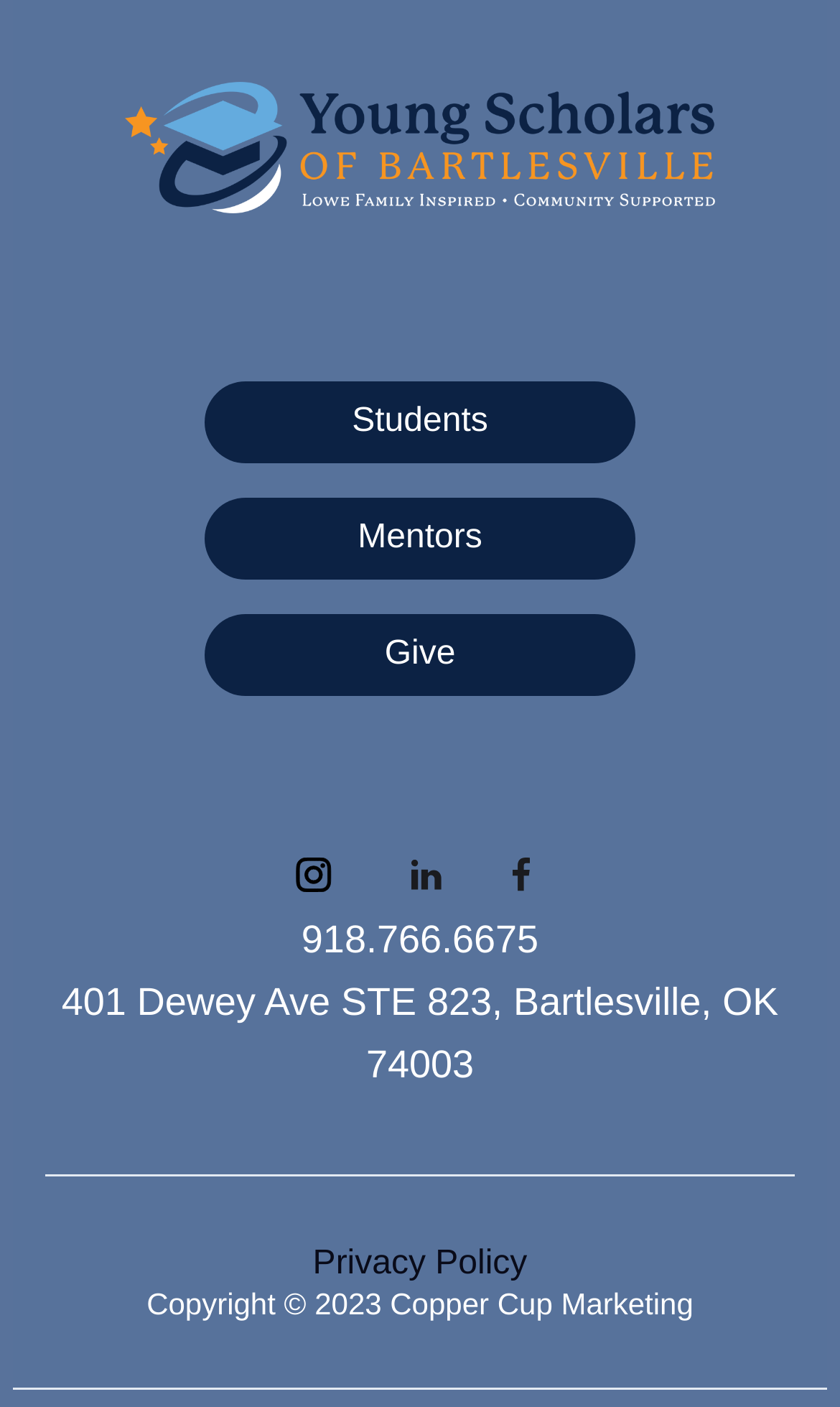Respond to the question below with a concise word or phrase:
How many navigation links are there?

4